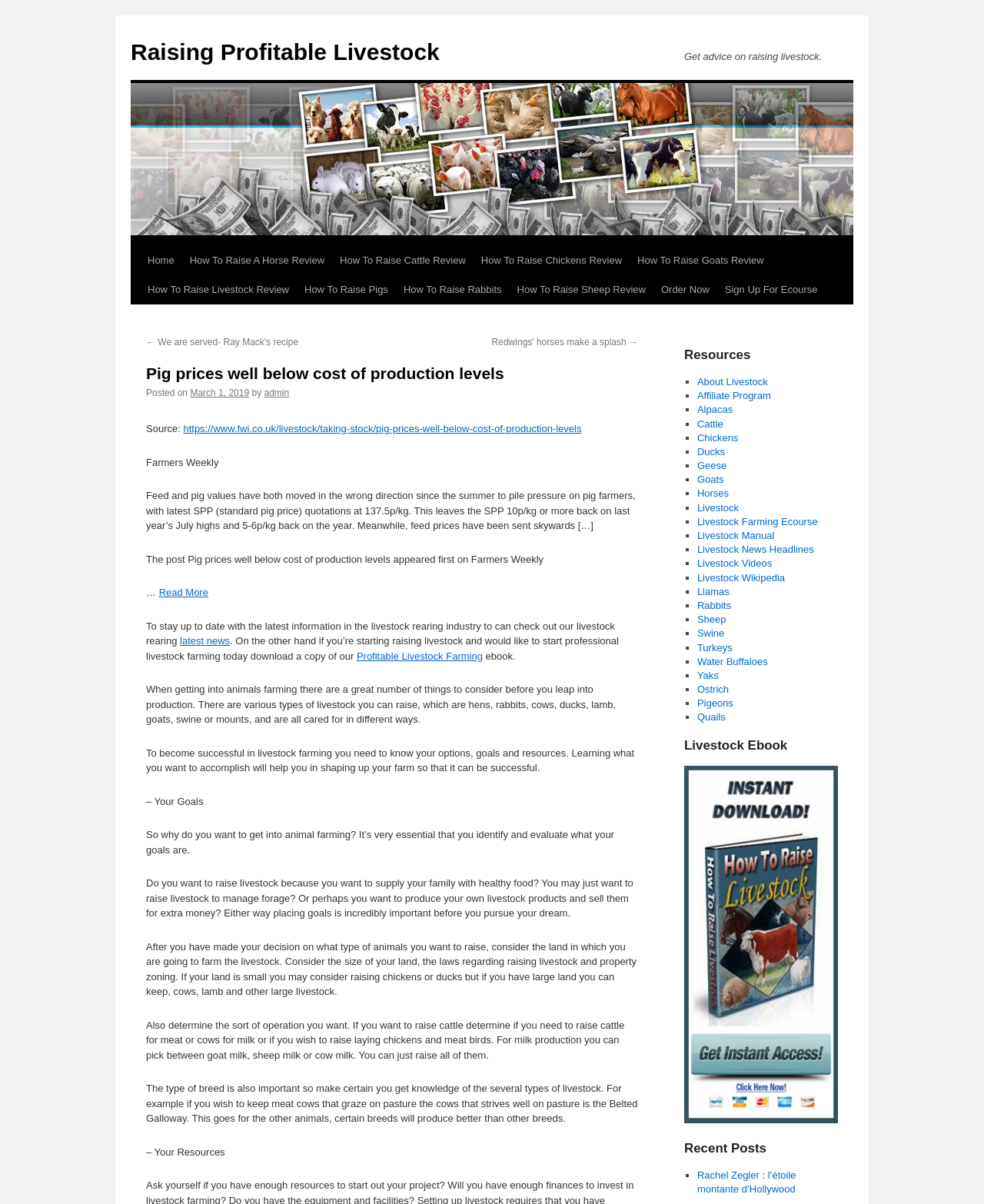Find the bounding box of the web element that fits this description: "Livestock".

[0.709, 0.417, 0.751, 0.426]